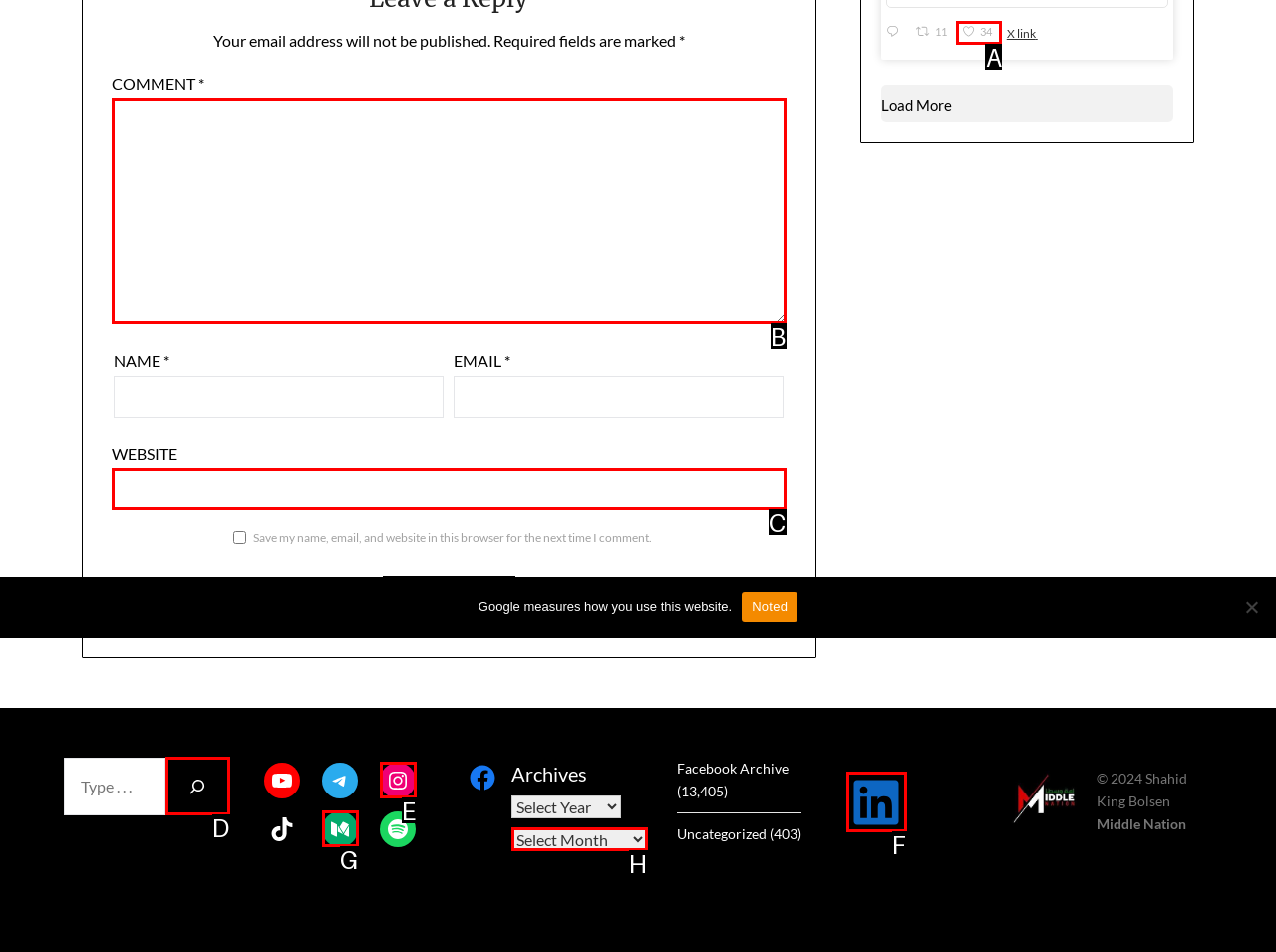Match the element description to one of the options: parent_node: WEBSITE name="url"
Respond with the corresponding option's letter.

C